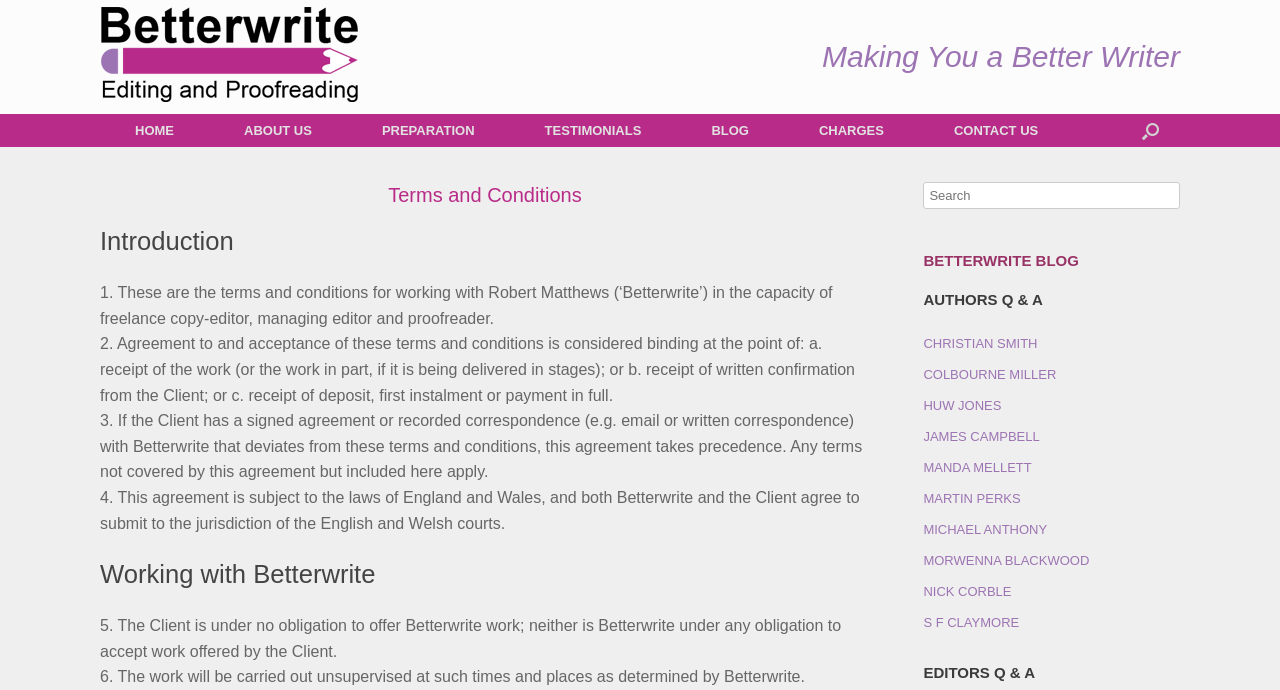Please locate the bounding box coordinates for the element that should be clicked to achieve the following instruction: "Click on the 'CONTACT US' link". Ensure the coordinates are given as four float numbers between 0 and 1, i.e., [left, top, right, bottom].

[0.718, 0.165, 0.838, 0.213]